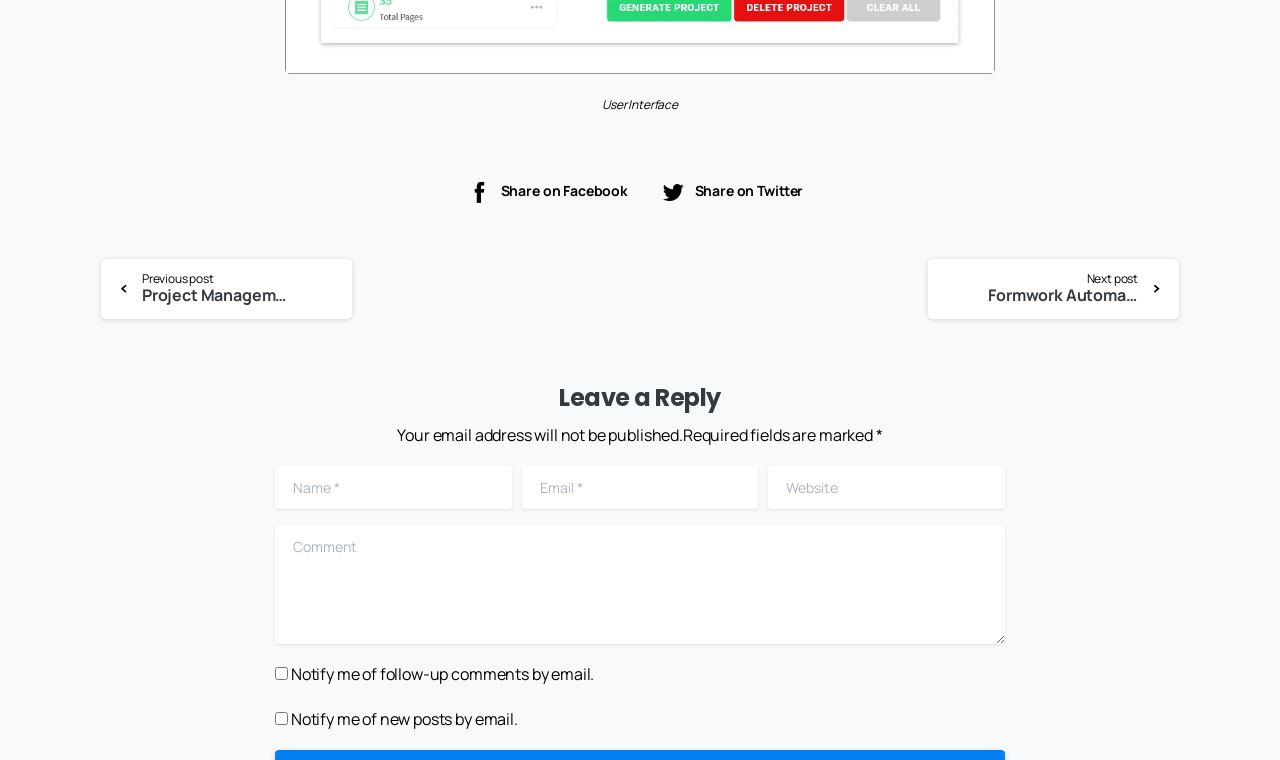Please give a succinct answer to the question in one word or phrase:
How many social media platforms can you share this post on?

2